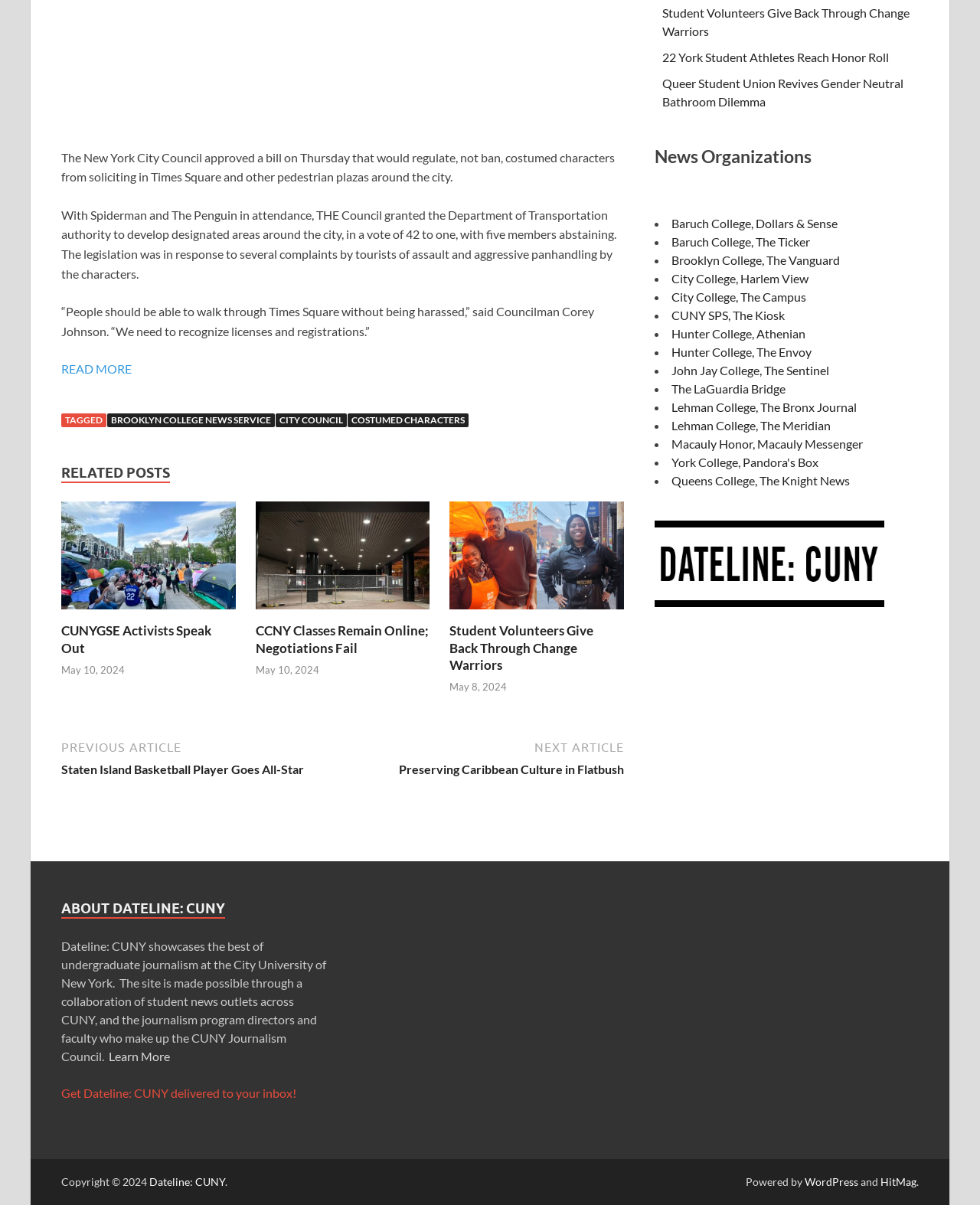For the following element description, predict the bounding box coordinates in the format (top-left x, top-left y, bottom-right x, bottom-right y). All values should be floating point numbers between 0 and 1. Description: John Jay College, The Sentinel

[0.685, 0.301, 0.846, 0.313]